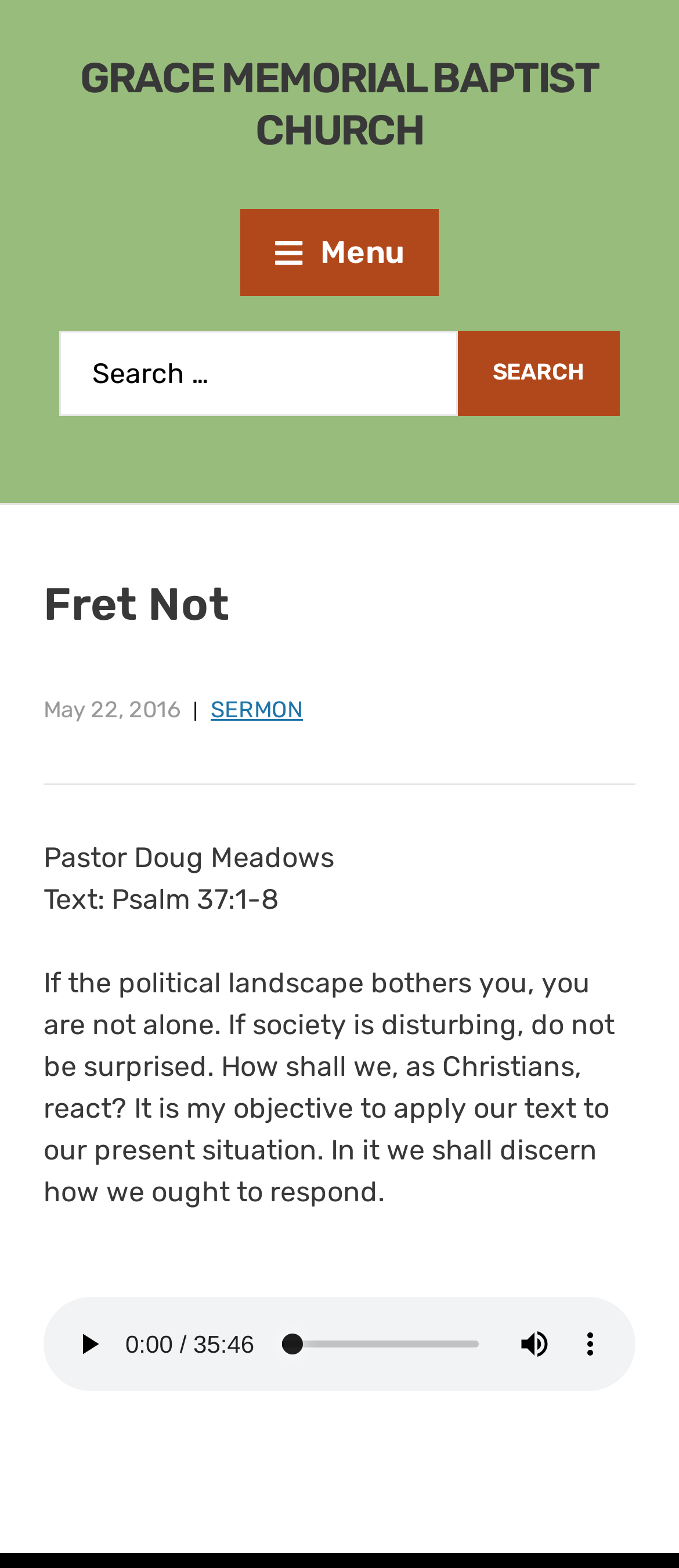Offer an in-depth caption of the entire webpage.

The webpage is about a sermon titled "Fret Not" from Grace Memorial Baptist Church. At the top left, there is a link to the church's homepage. Next to it, a menu button is located. A search bar is positioned at the top center, with a search button to its right.

The main content of the webpage is divided into an article section, which takes up most of the page. The article is headed by a title "Fret Not" followed by the date "May 22, 2016" and a link to the sermon category. Below the title, the pastor's name, "Pastor Doug Meadows", is mentioned, along with the Bible verse "Psalm 37:1-8" that the sermon is based on.

The main text of the sermon is a lengthy paragraph that discusses how Christians should react to the current political and social landscape. The text is followed by a blank line and then an audio player, which allows users to play, pause, and control the audio. The audio player has buttons to play, mute, and show more media controls.